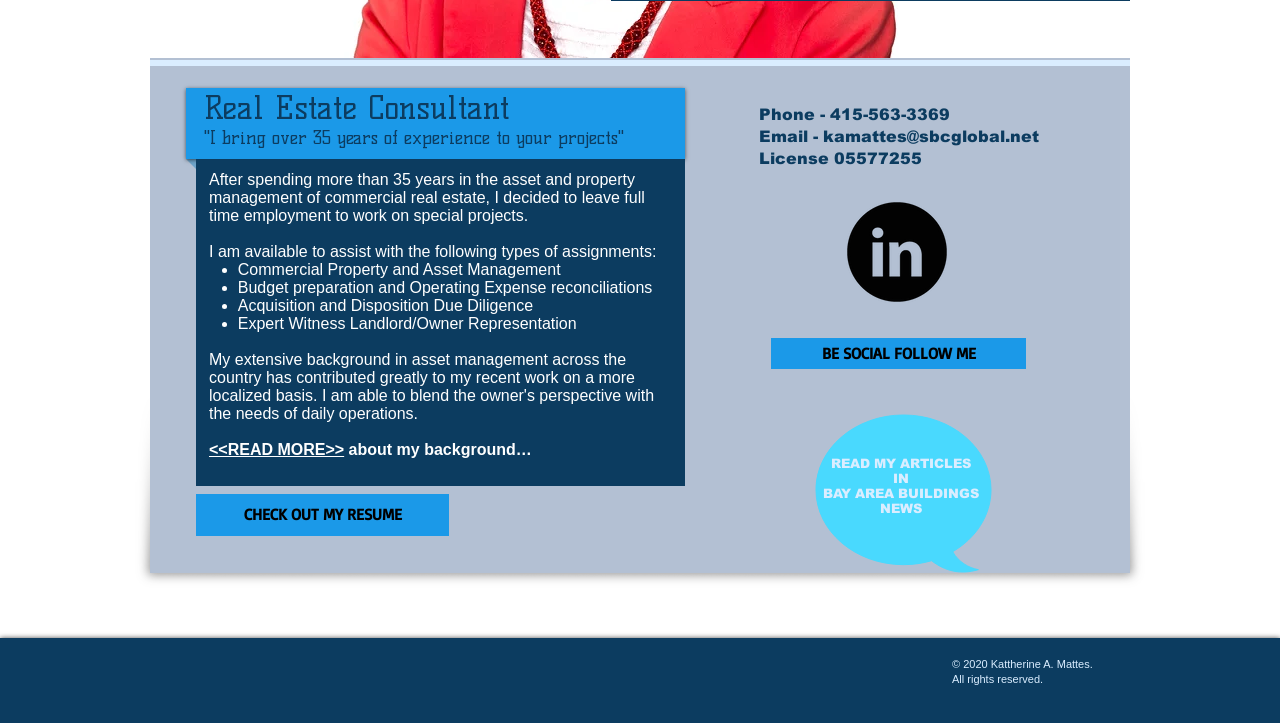Find and provide the bounding box coordinates for the UI element described with: "Real Estate Consultant".

[0.159, 0.123, 0.398, 0.175]